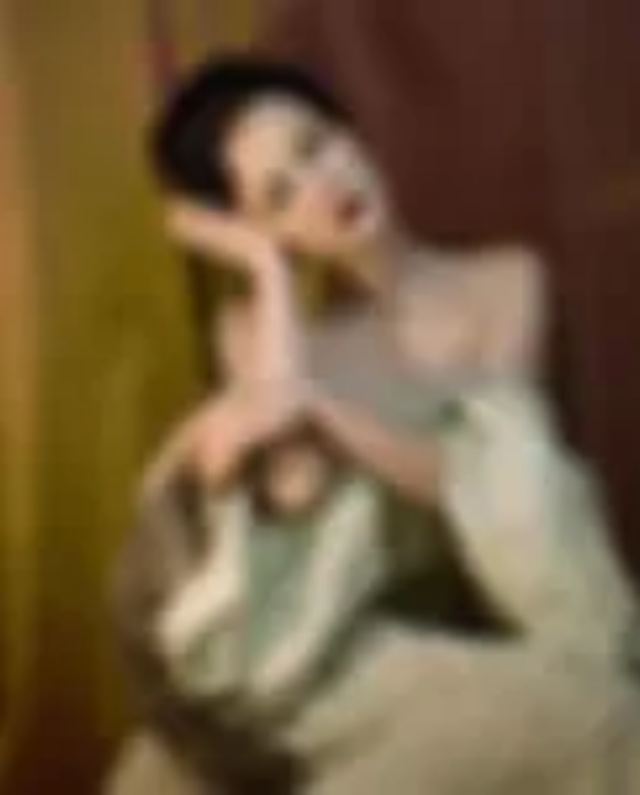Utilize the information from the image to answer the question in detail:
Who is credited with the image on Instagram?

The image is credited to @hannnasofiaa on Instagram, which connects it to contemporary artistic conversations and provides a platform for the artist to share their work with a wider audience.